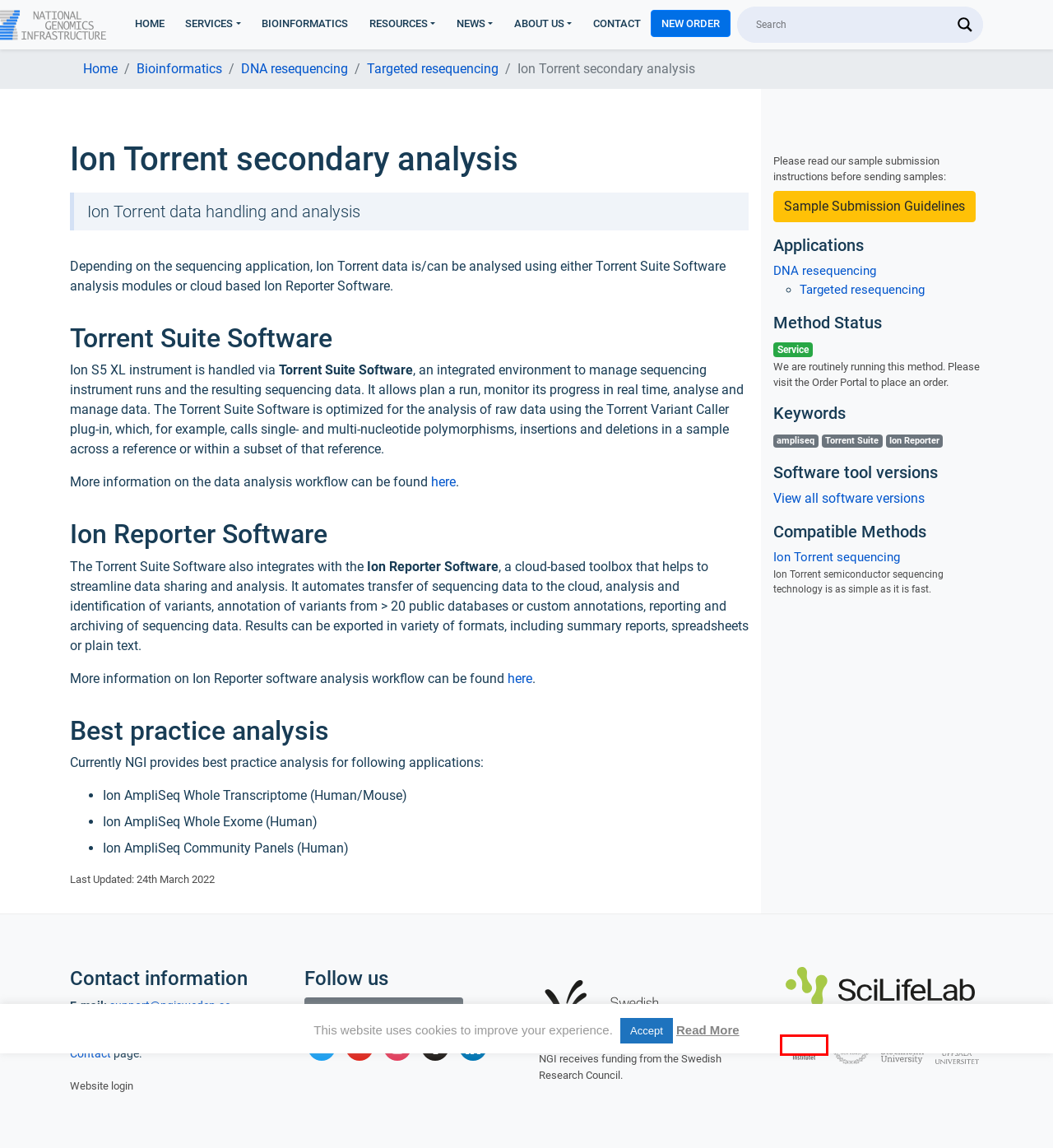Observe the webpage screenshot and focus on the red bounding box surrounding a UI element. Choose the most appropriate webpage description that corresponds to the new webpage after clicking the element in the bounding box. Here are the candidates:
A. NGI Sweden » Associated Keywords » Ion Reporter
B. NGI Sweden » Applications » Targeted resequencing
C. SciLifeLab
D. NGI Sweden » Applications » DNA resequencing
E. NGI Sweden » Associated Keywords » ampliseq
F. NGI Sweden » Status » Service
G. Karolinska Institutet - ett medicinskt universitet
H. NGI Sweden

G